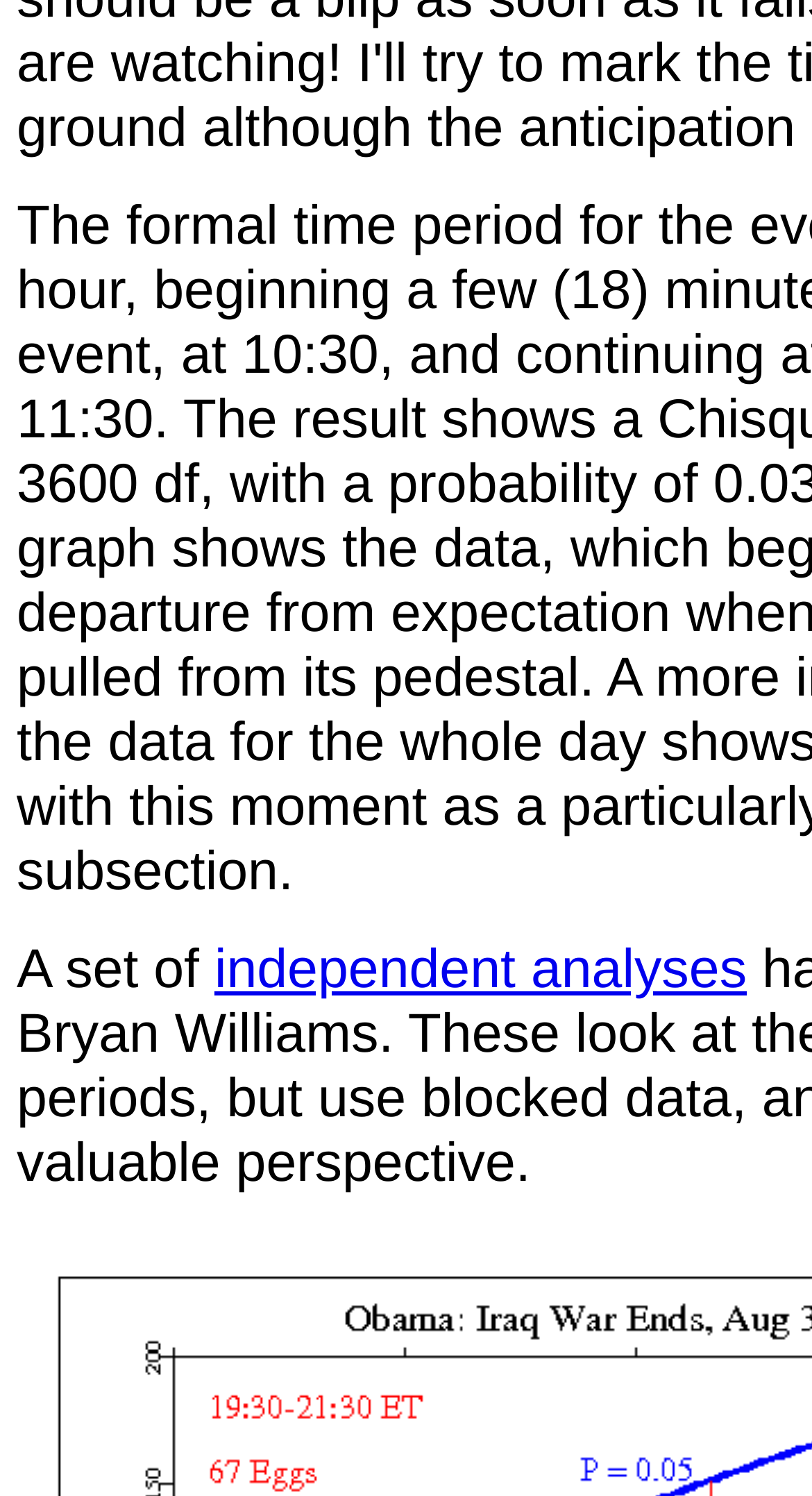Determine the bounding box coordinates (top-left x, top-left y, bottom-right x, bottom-right y) of the UI element described in the following text: independent analyses

[0.264, 0.627, 0.92, 0.669]